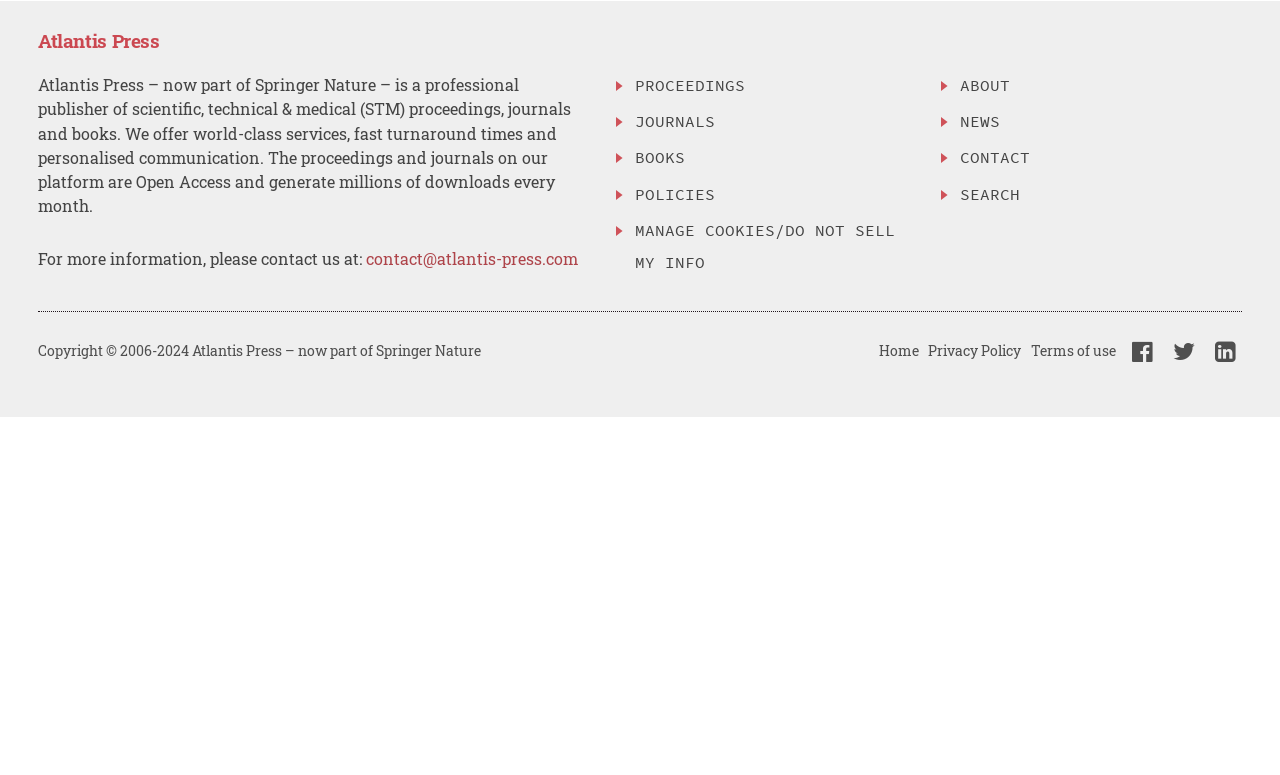Answer the question with a brief word or phrase:
What types of publications does Atlantis Press offer?

Proceedings, journals, and books